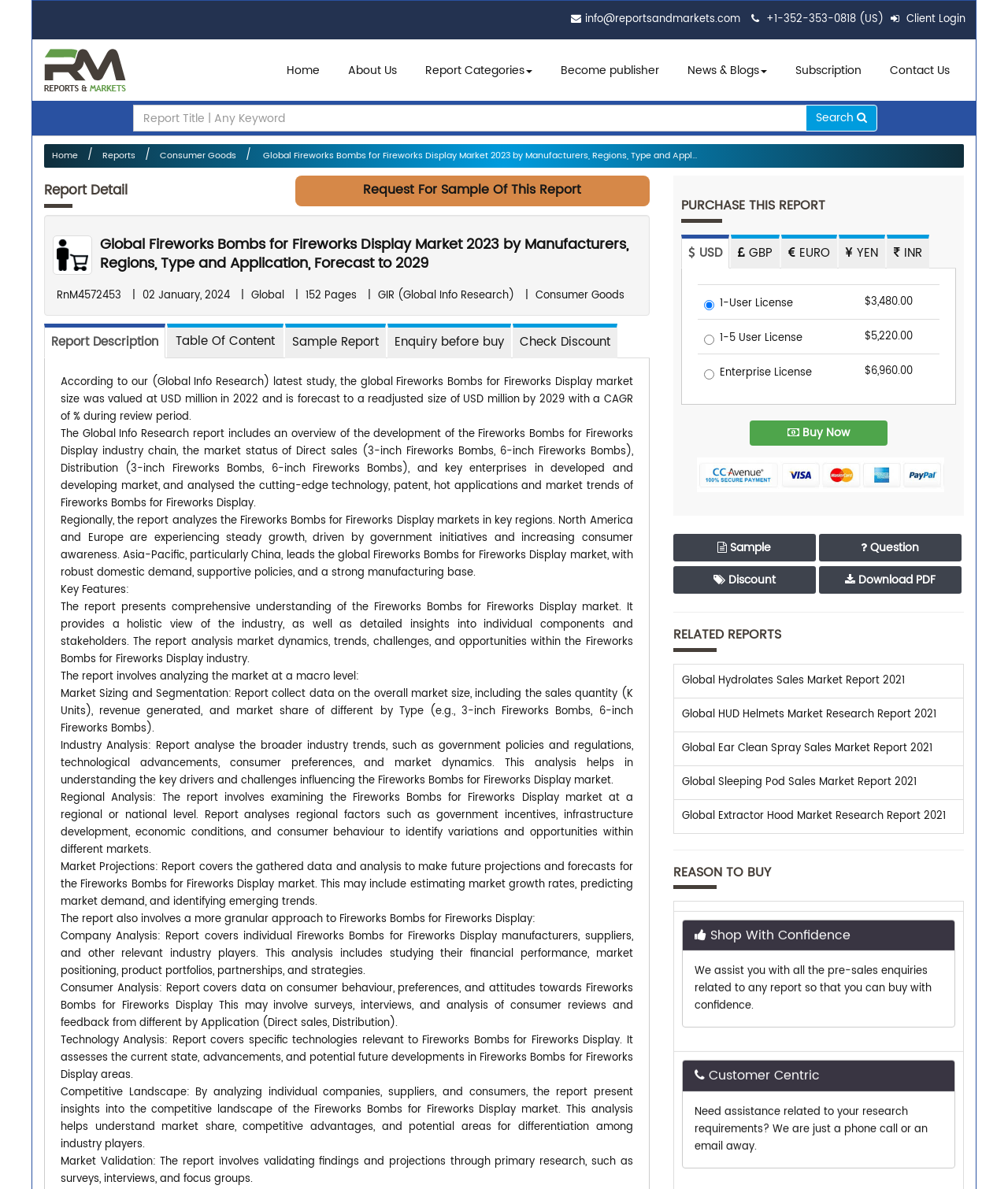Pinpoint the bounding box coordinates of the clickable element to carry out the following instruction: "Learn more about Shell Fleet Plus Card."

None